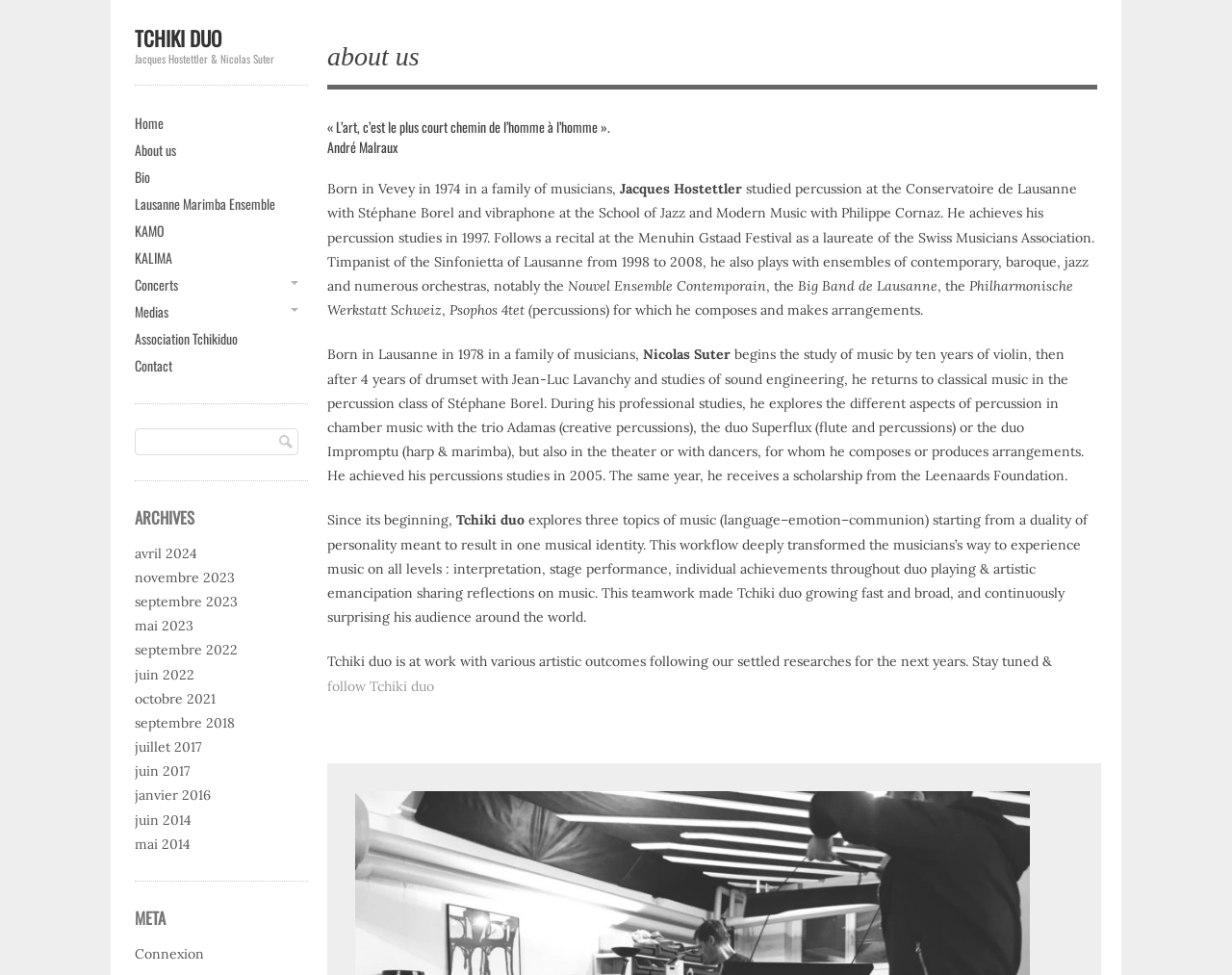What is the purpose of the 'ARCHIVES' section?
Please provide a comprehensive answer based on the details in the screenshot.

The purpose of the 'ARCHIVES' section can be inferred from the links to past dates such as 'avril 2024', 'novembre 2023', etc. which suggests that this section is used to display past events or archives.